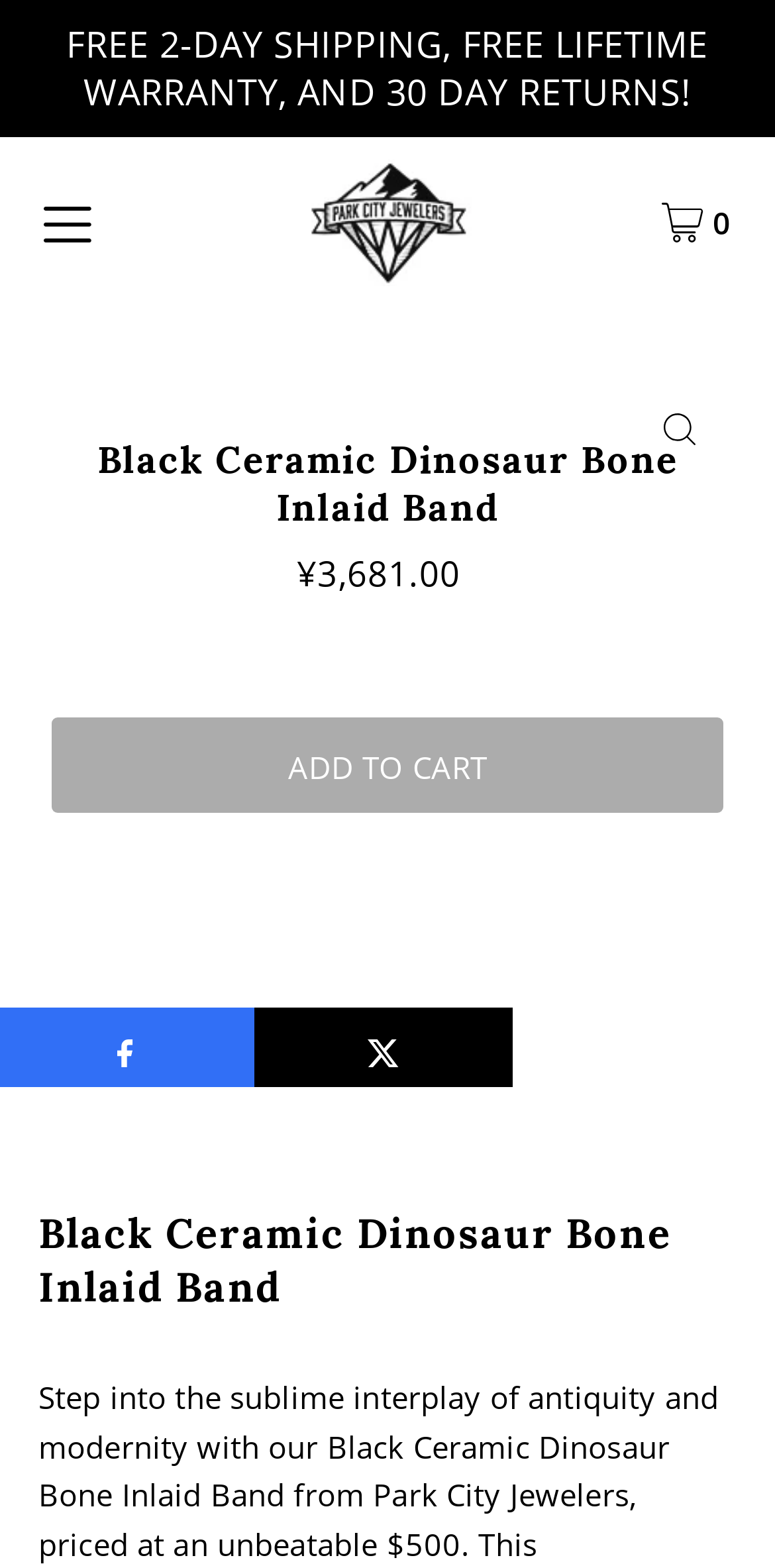Predict the bounding box for the UI component with the following description: "aria-label="Open navigation" name="button"".

[0.022, 0.11, 0.15, 0.174]